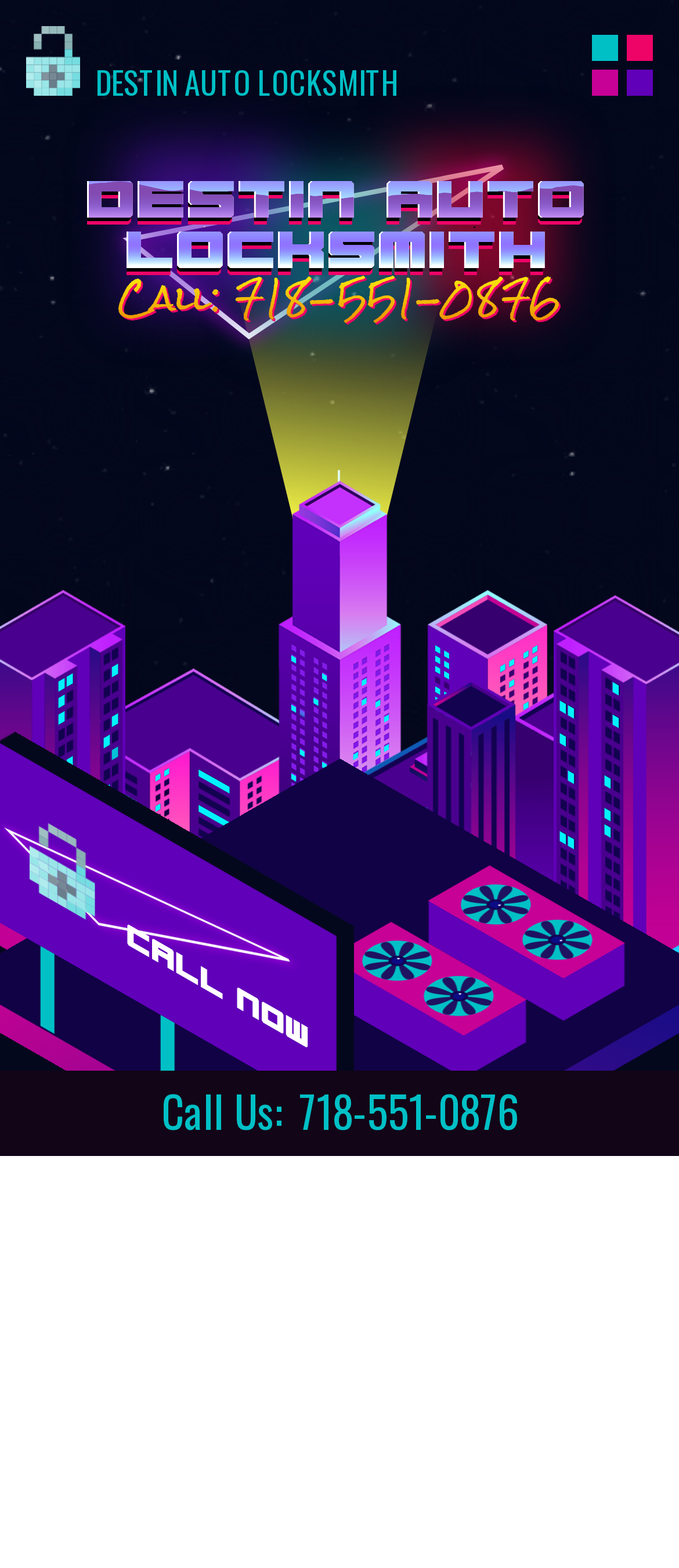Locate and extract the headline of this webpage.

DESTIN AUTO LOCKSMITH